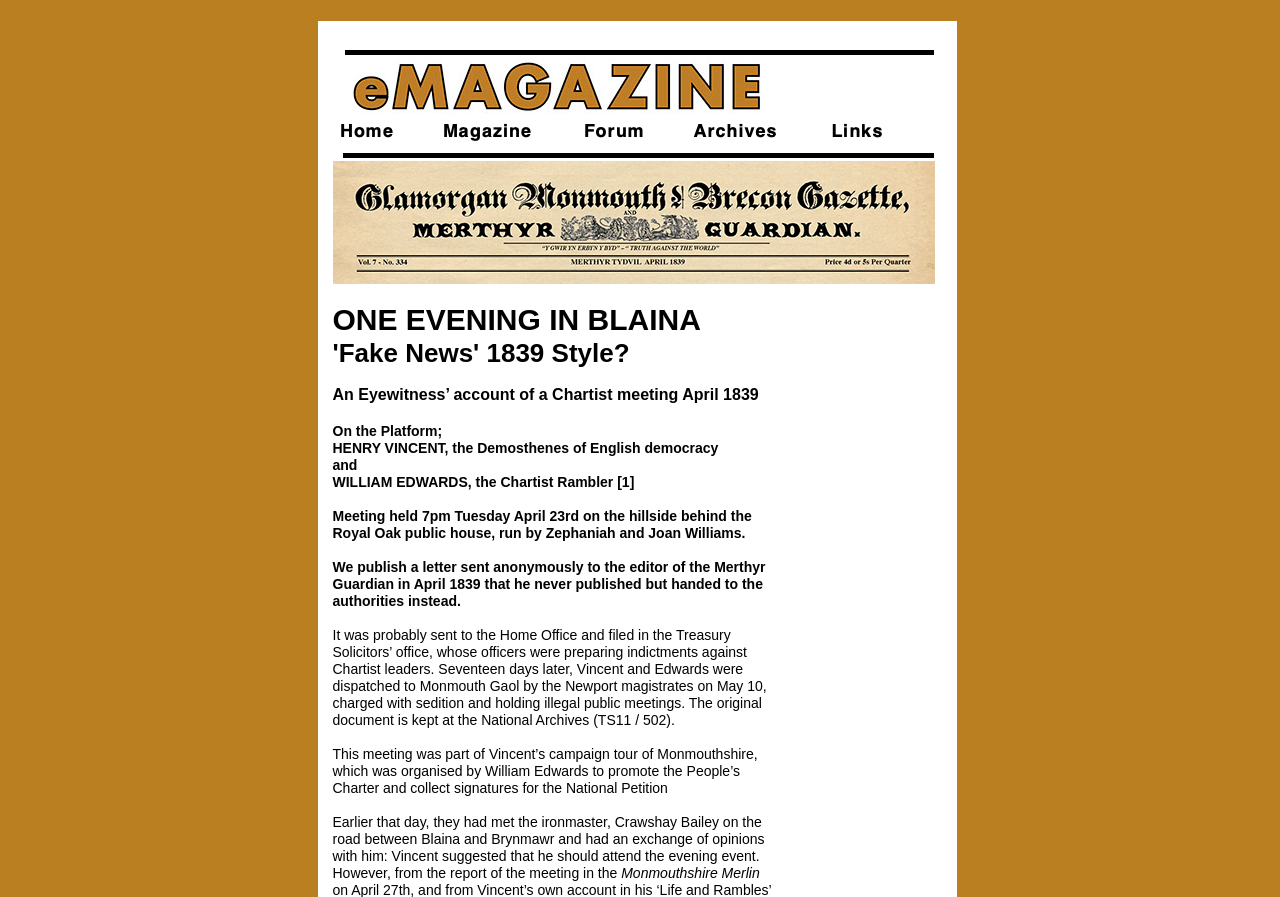Locate the UI element described by parent_node: ONE EVENING IN BLAINA and provide its bounding box coordinates. Use the format (top-left x, top-left y, bottom-right x, bottom-right y) with all values as floating point numbers between 0 and 1.

[0.263, 0.135, 0.309, 0.161]